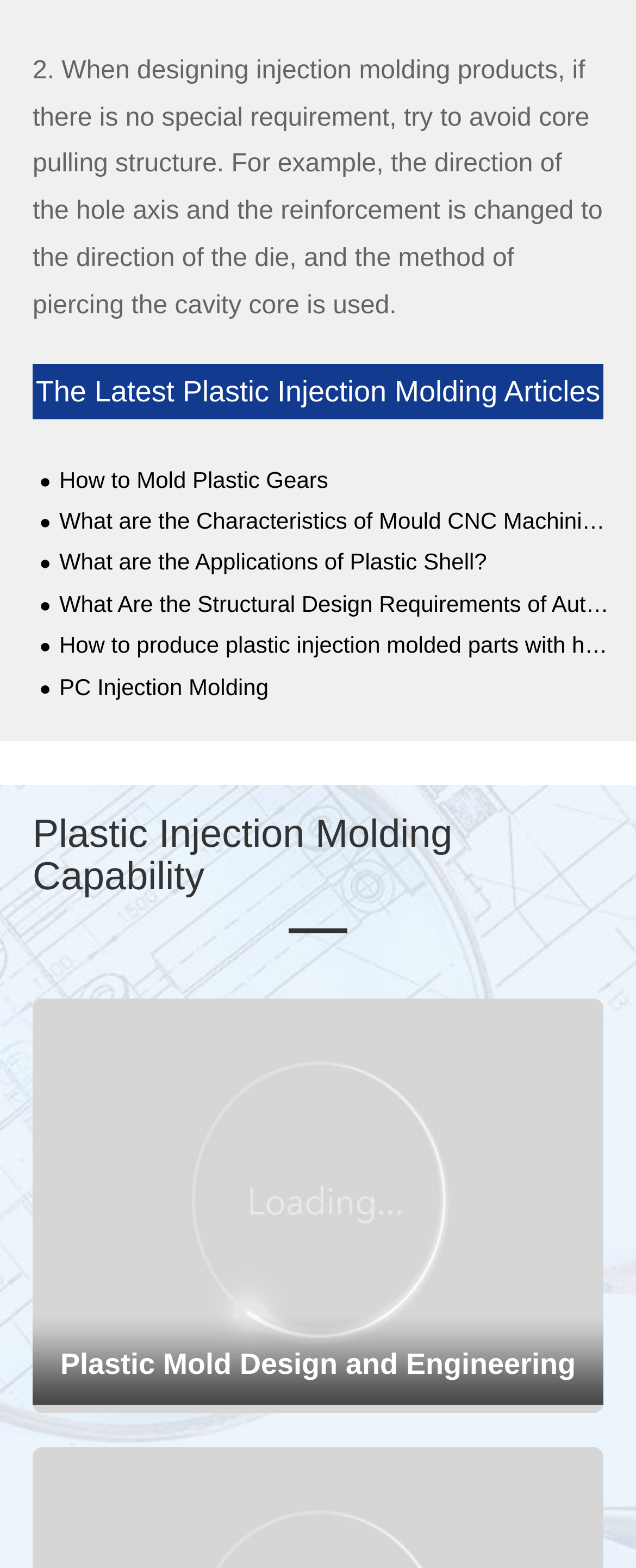Respond to the following question using a concise word or phrase: 
How many headings are there under the 'Plastic Injection Molding Capability' heading?

1